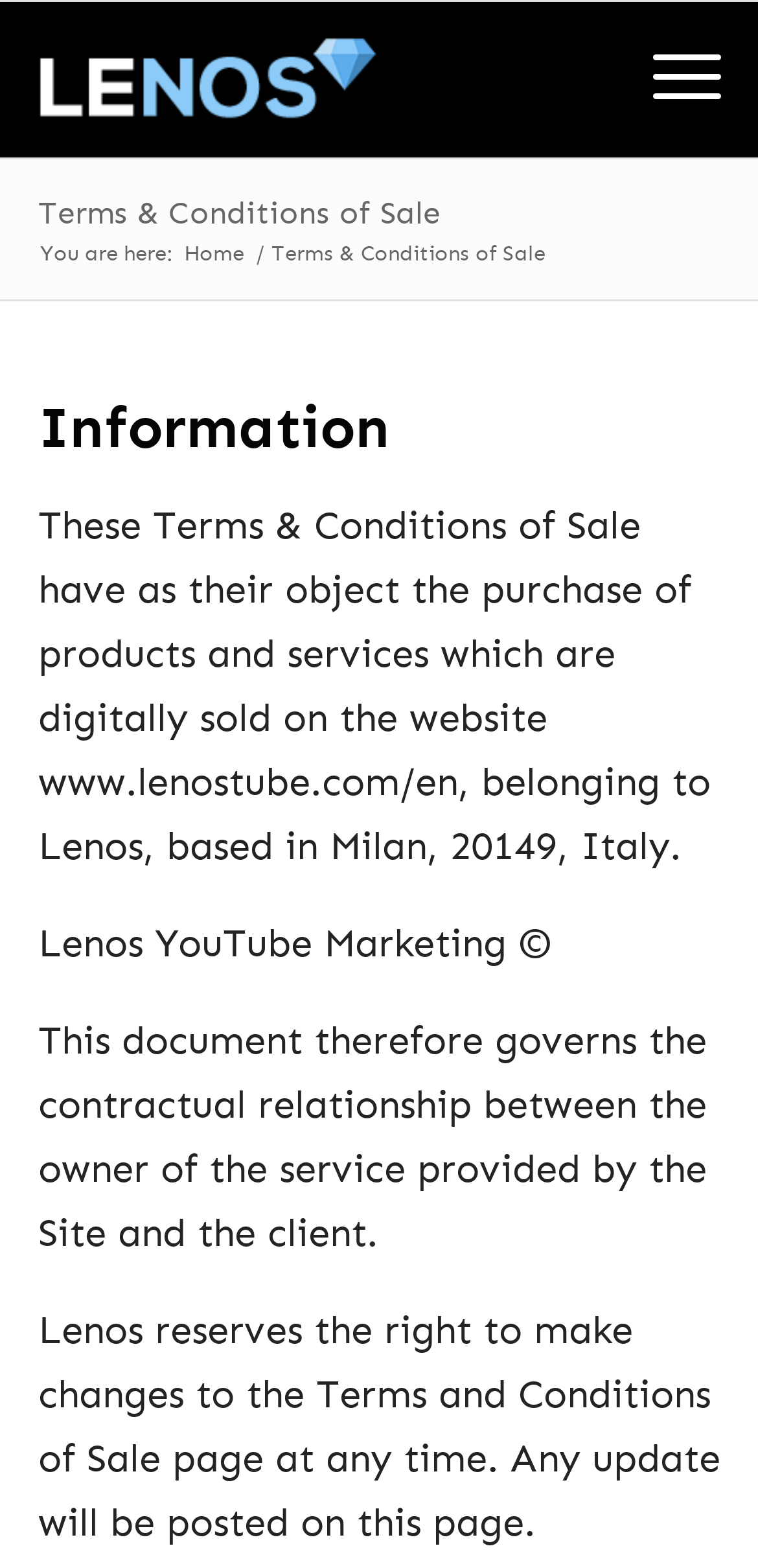Can Lenos make changes to the Terms and Conditions of Sale?
Based on the content of the image, thoroughly explain and answer the question.

The text 'Lenos reserves the right to make changes to the Terms and Conditions of Sale page at any time' indicates that Lenos has the right to make changes to the Terms and Conditions of Sale.